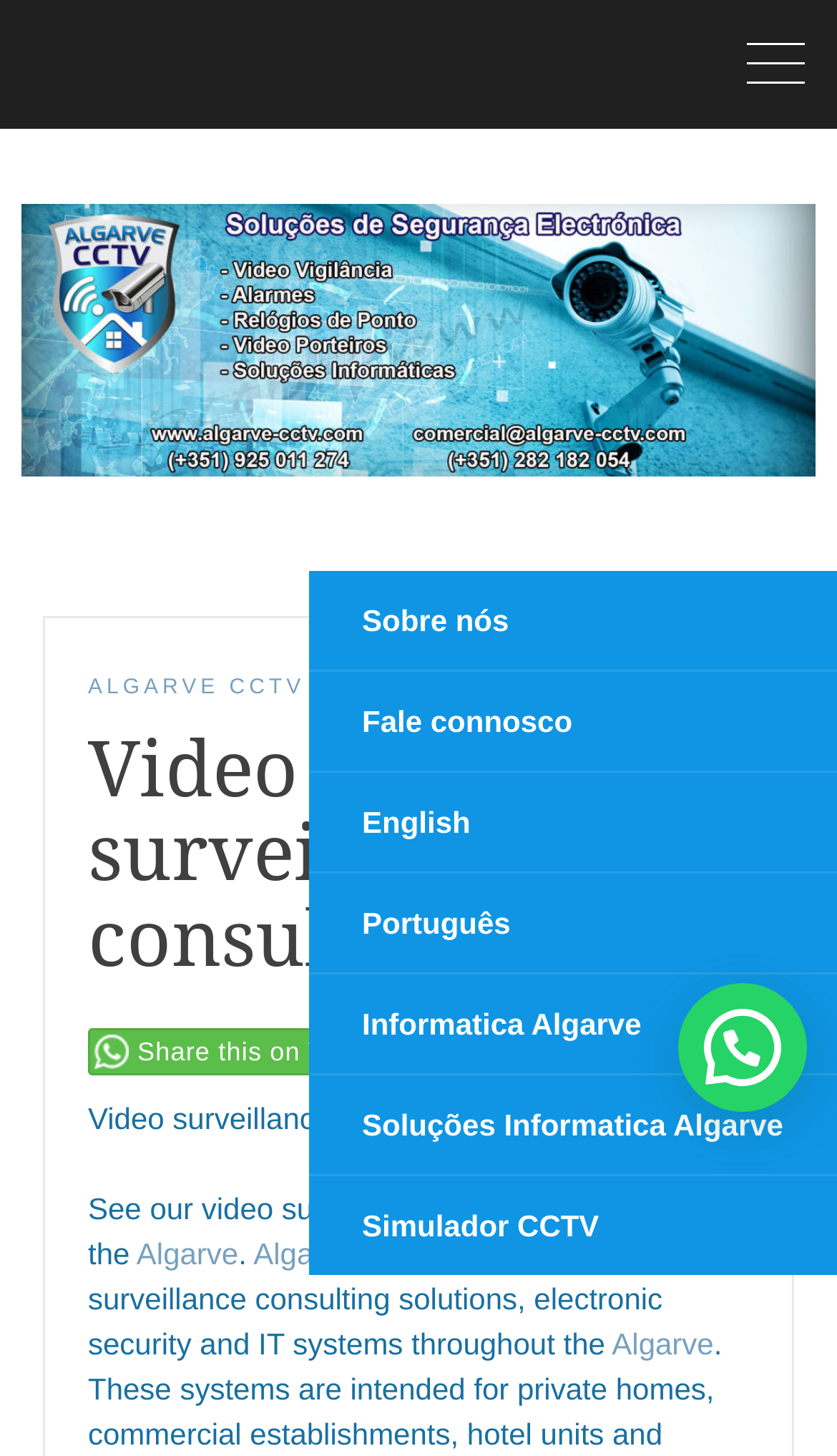Please identify and generate the text content of the webpage's main heading.

Video surveillance consultancy